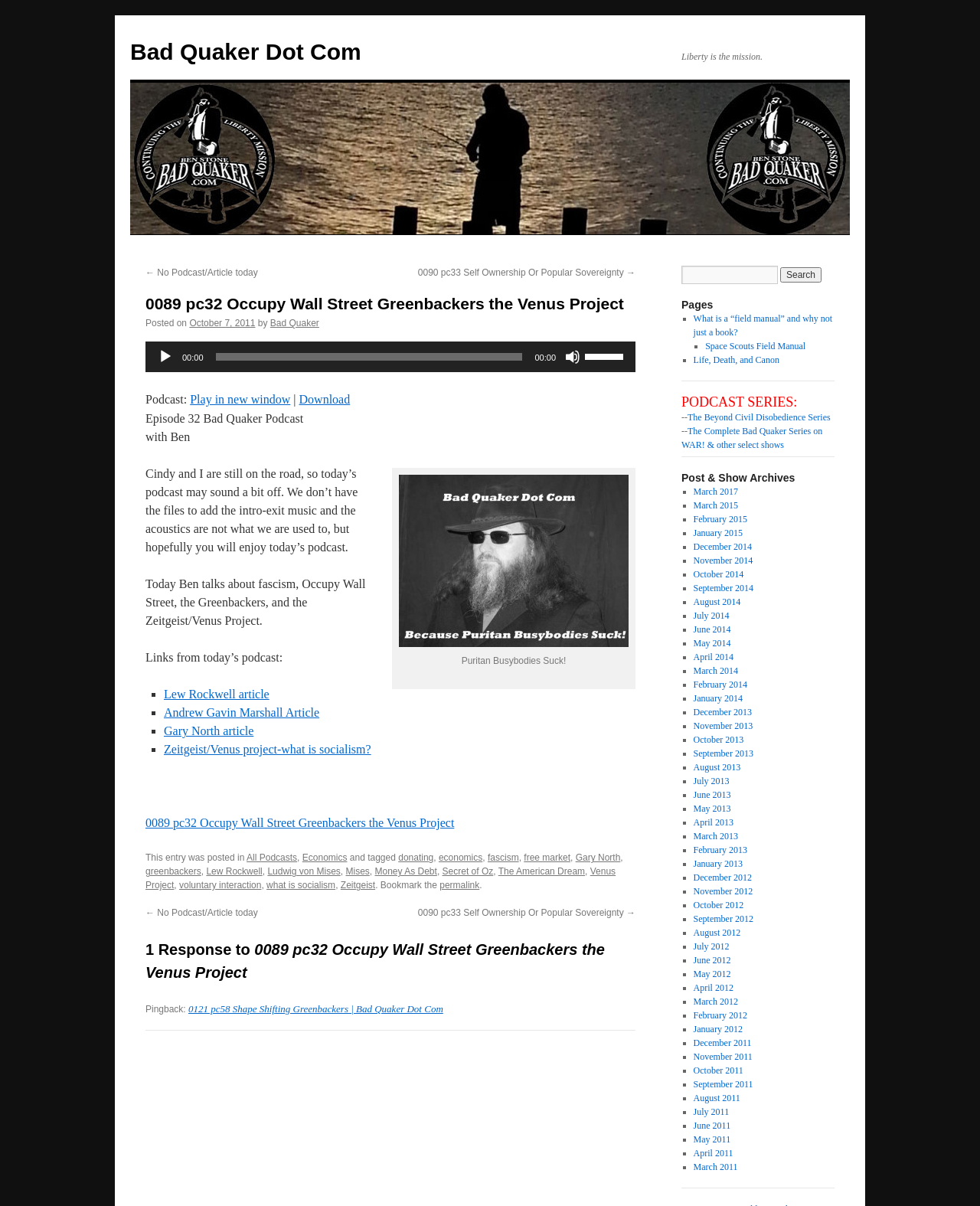How many links are there in the 'Links from today’s podcast:' section?
Please provide a comprehensive answer to the question based on the webpage screenshot.

I counted the number of links in the 'Links from today’s podcast:' section by looking at the elements with the 'link' type and the 'ListMarker' type, which are [0.167, 0.57, 0.275, 0.581], [0.167, 0.586, 0.326, 0.596], [0.167, 0.601, 0.259, 0.612], and [0.167, 0.616, 0.379, 0.627]. There are 4 links in total.